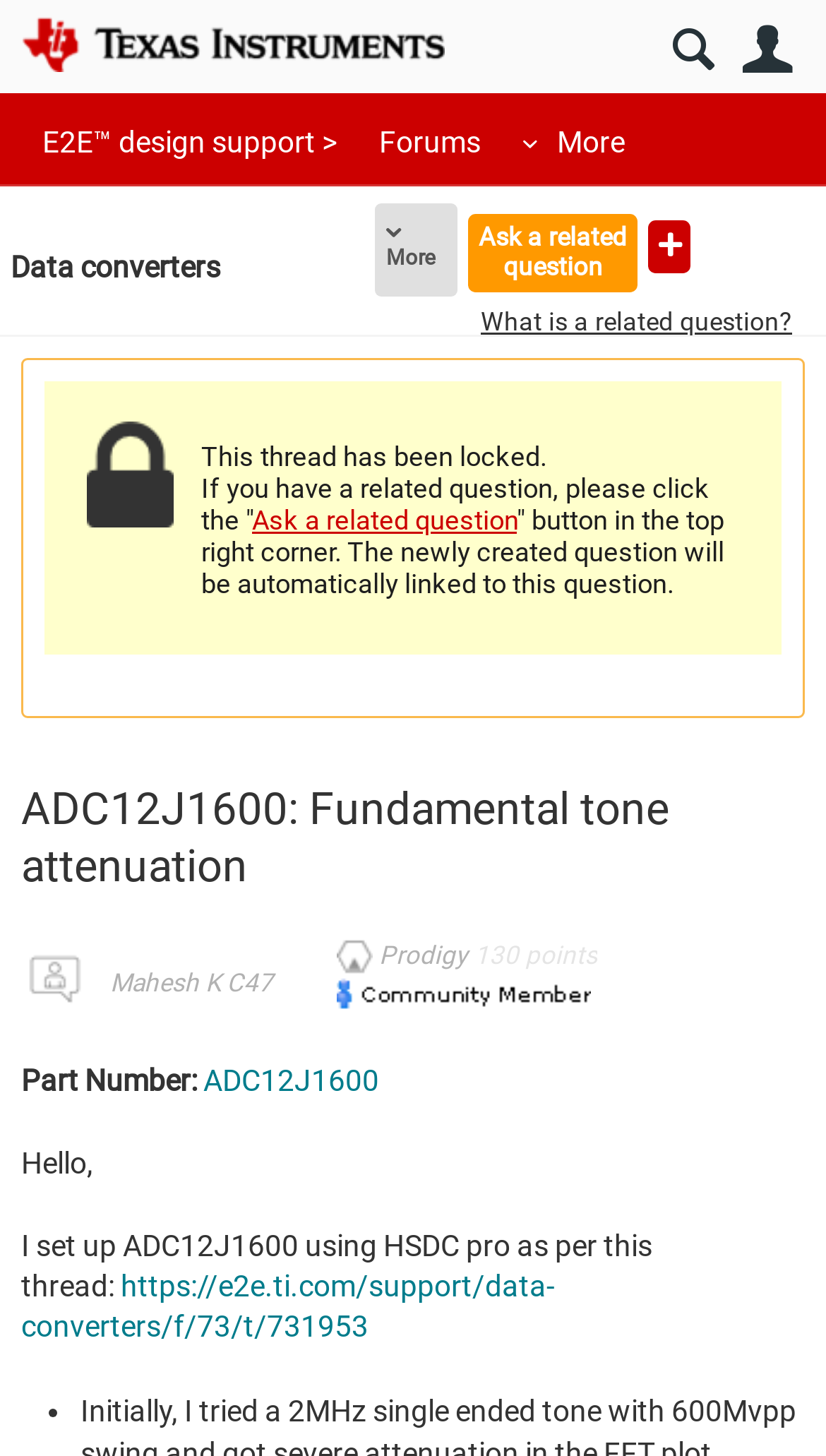Using the information in the image, could you please answer the following question in detail:
Who is the author of this thread?

The author's name is mentioned as 'Mahesh K C47' with an image next to it, indicating that it is the author's profile picture.